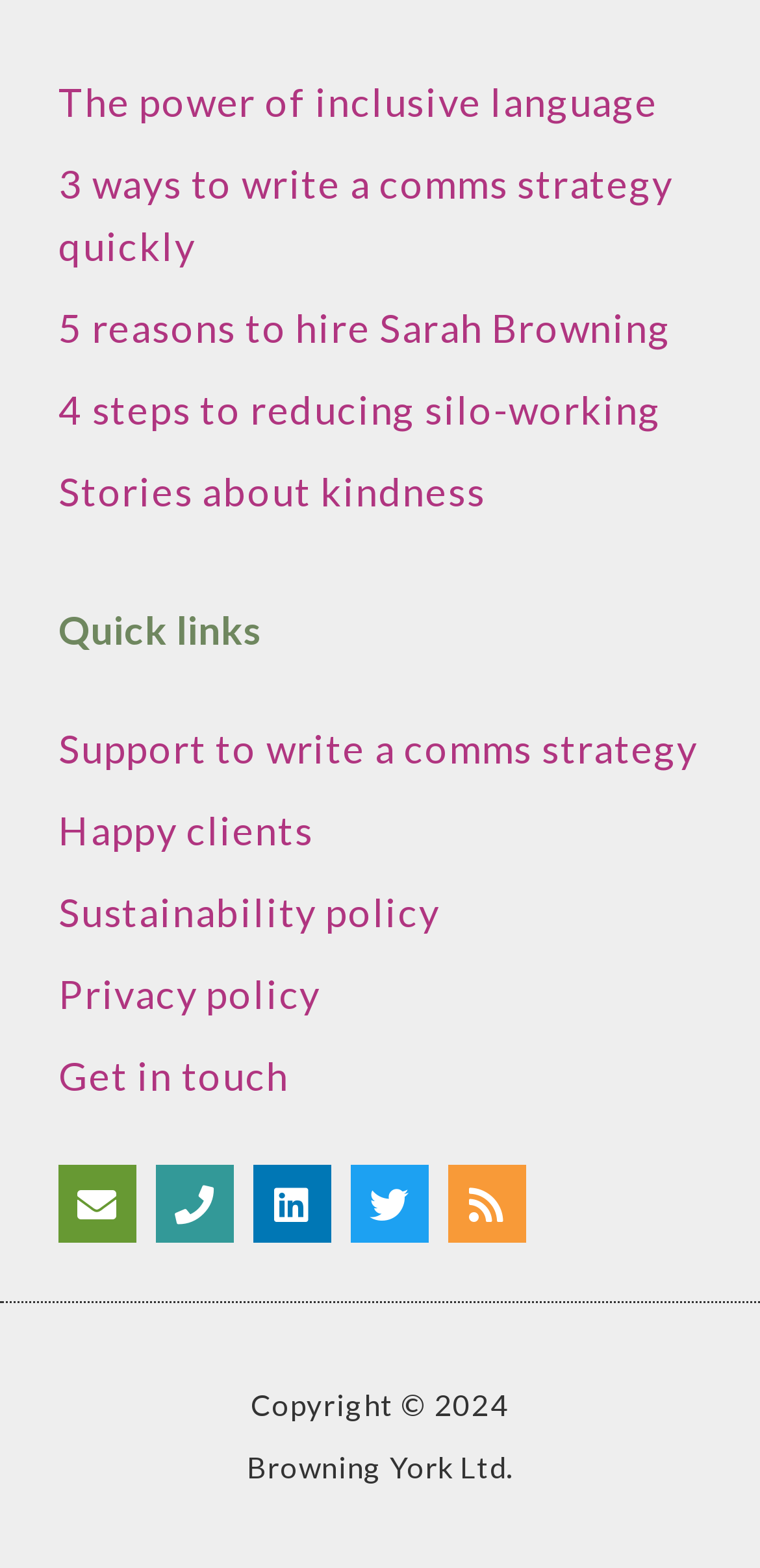What is the email address provided on the webpage?
Based on the image, answer the question with a single word or brief phrase.

sarah@browningyork.com